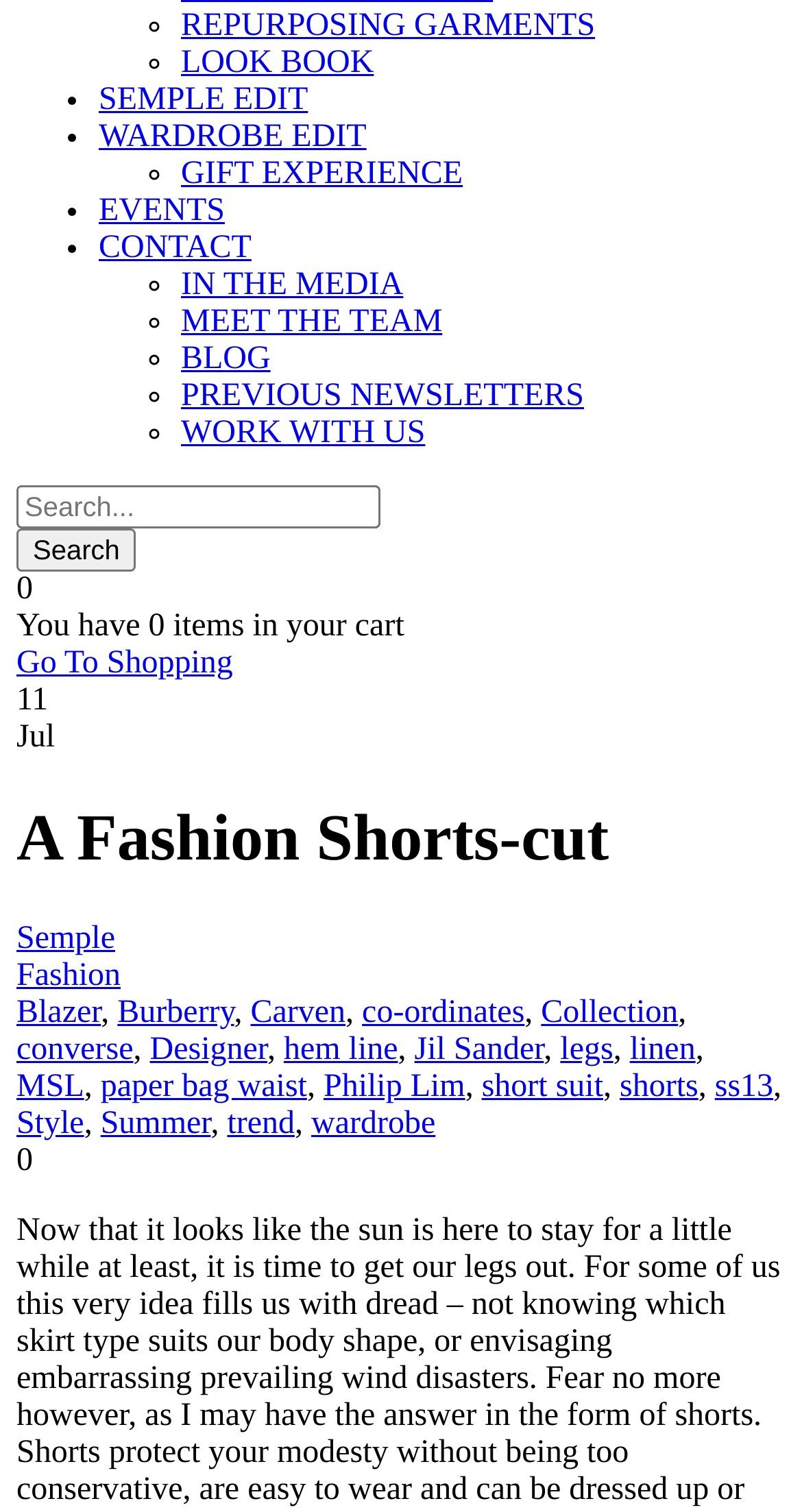What type of content is featured on this webpage? Look at the image and give a one-word or short phrase answer.

Fashion-related content